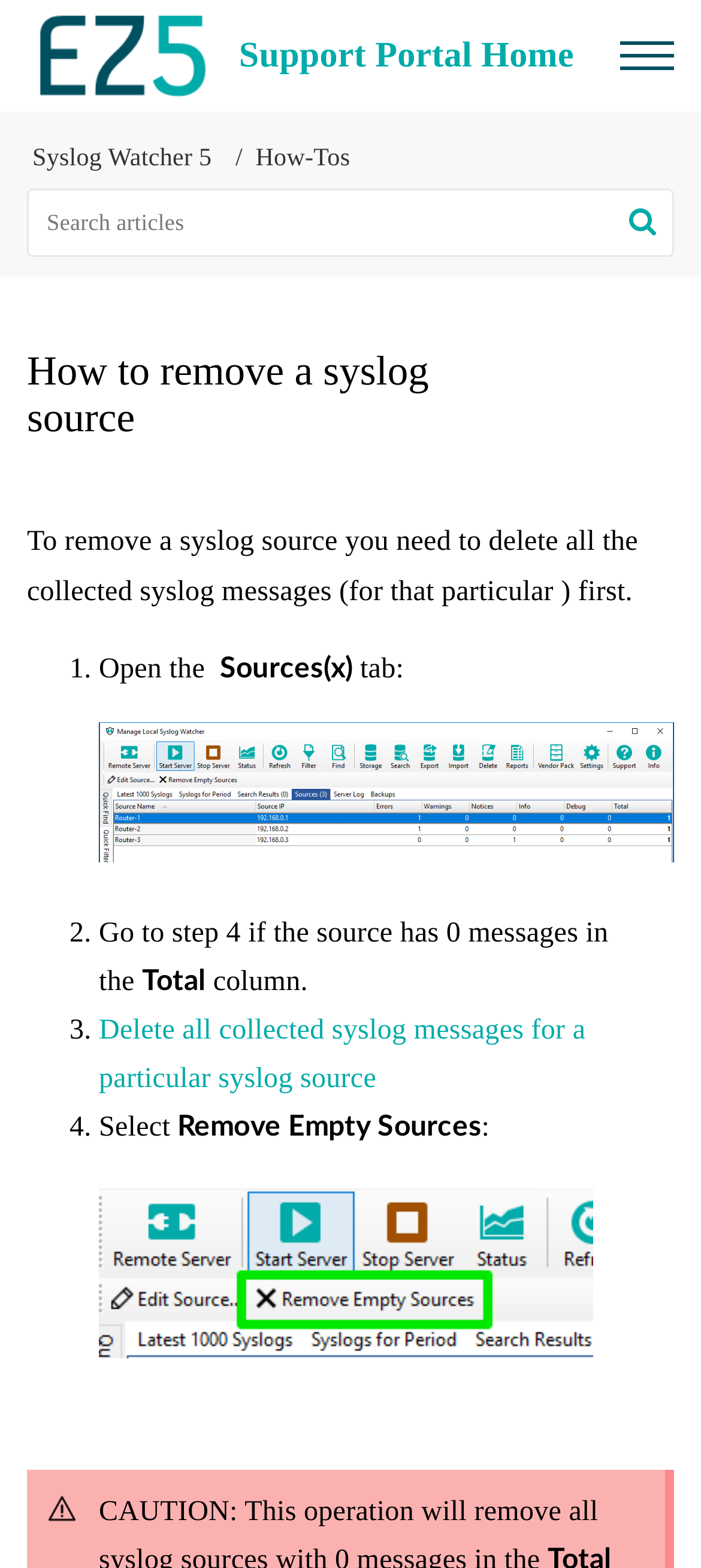How many steps are involved in removing a syslog source?
Provide a concise answer using a single word or phrase based on the image.

4